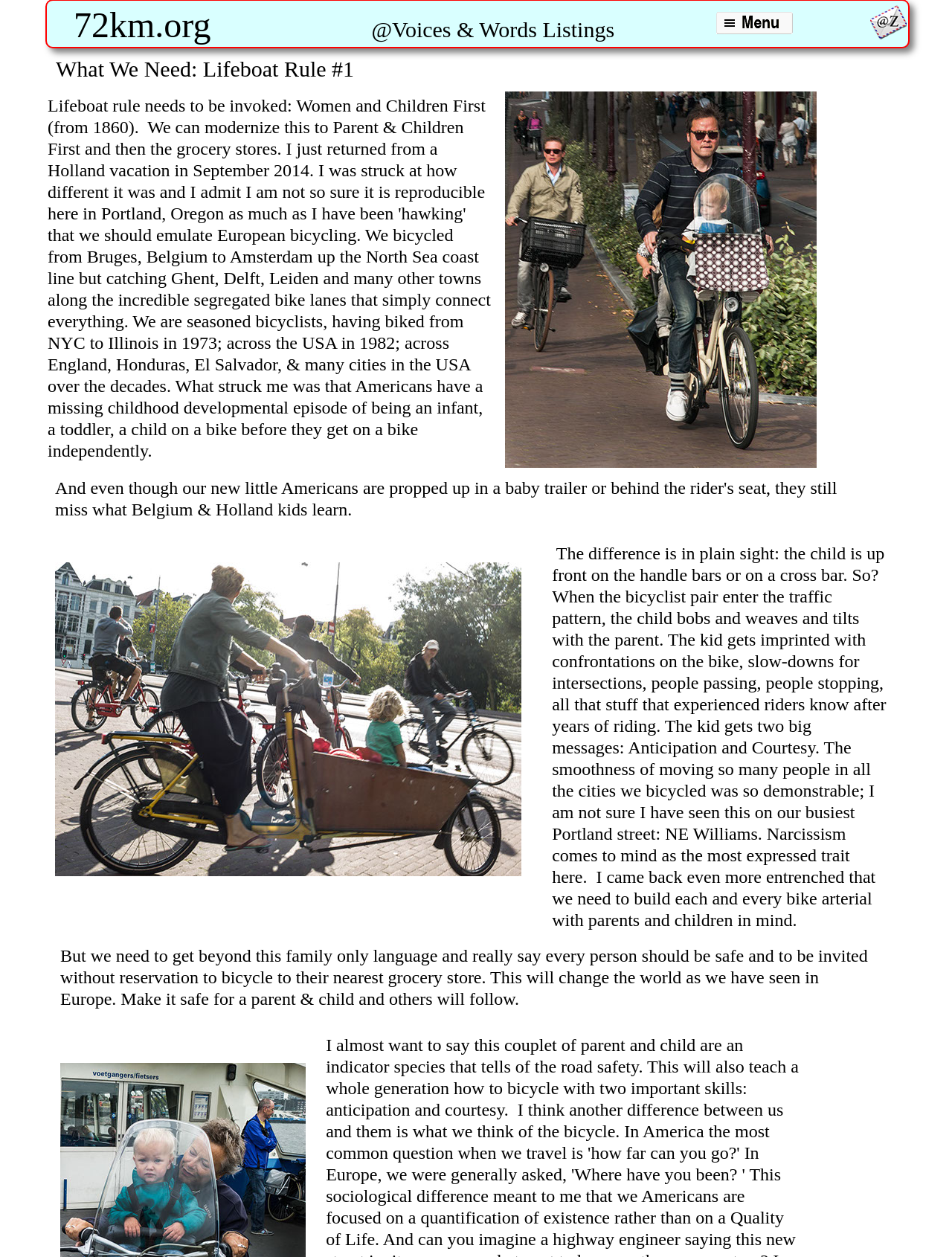What is the author's concern about Portland street?
Please elaborate on the answer to the question with detailed information.

The author mentions that on Portland's NE Williams street, narcissism seems to be the most expressed trait, implying that the street is not as safe or inviting for bicyclists as it could be.